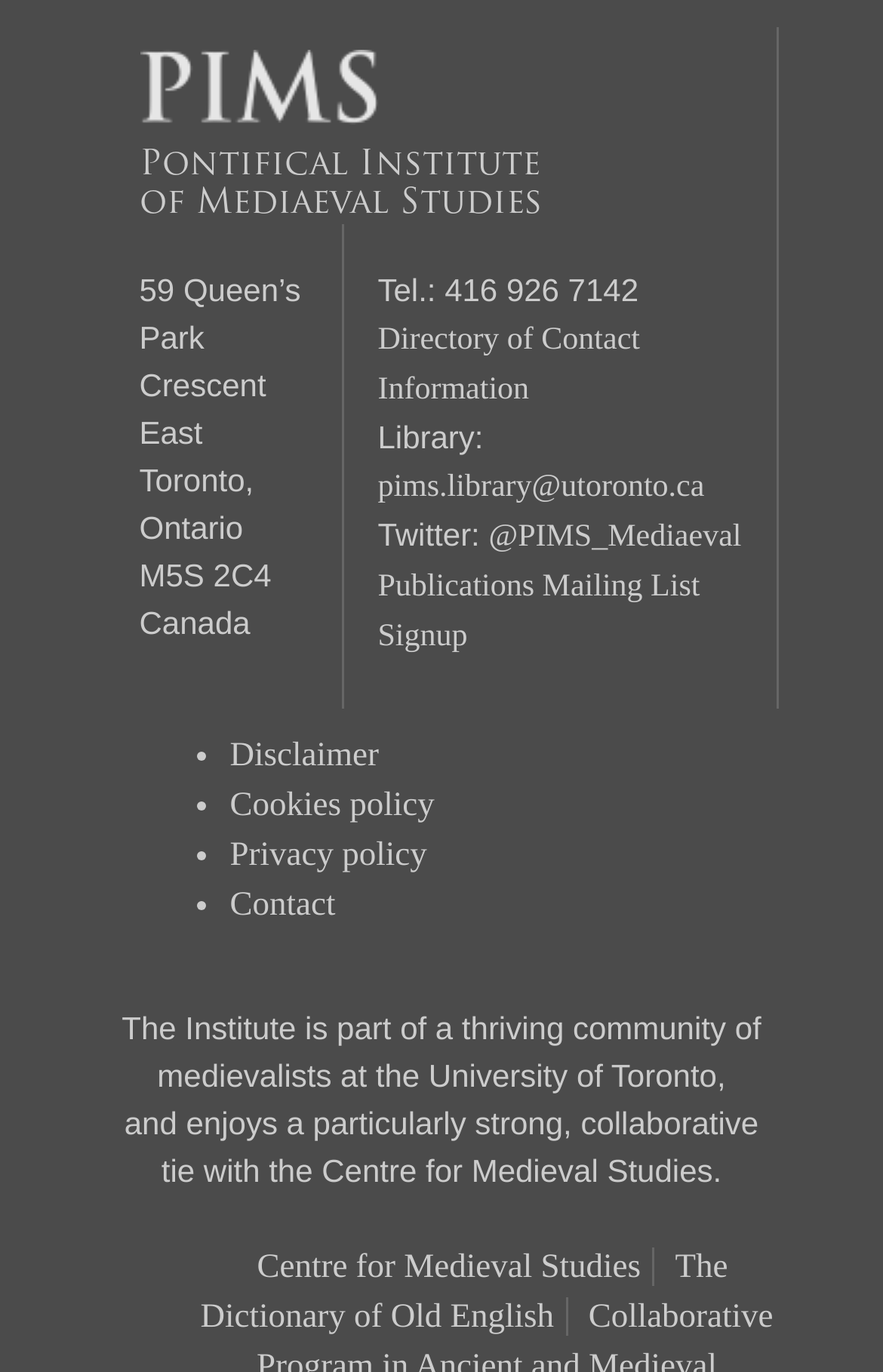What is the Twitter handle of the Pontifical Institute of Mediaeval Studies?
Answer briefly with a single word or phrase based on the image.

@PIMS_Mediaeval